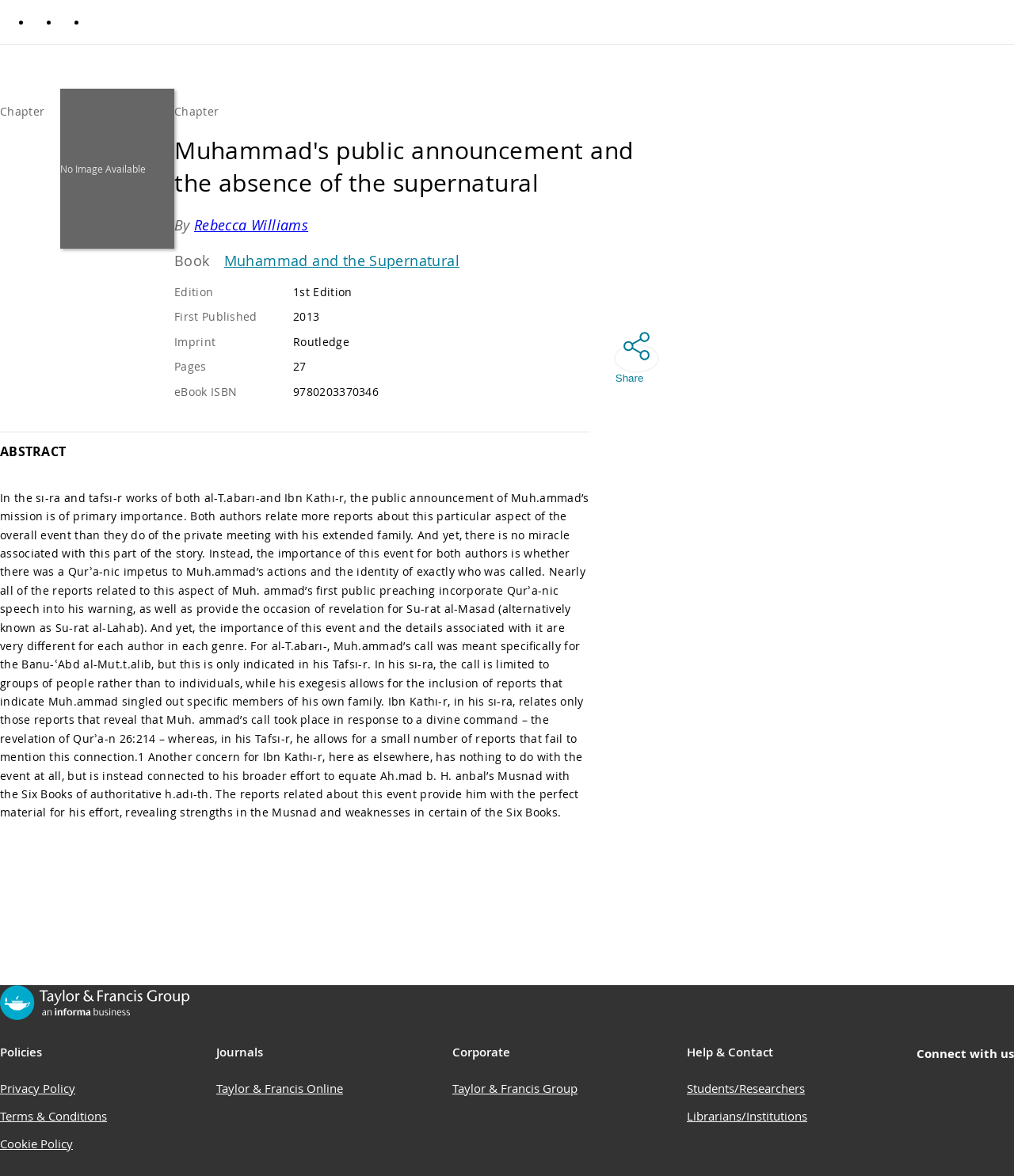Locate the bounding box coordinates of the element to click to perform the following action: 'Read the abstract'. The coordinates should be given as four float values between 0 and 1, in the form of [left, top, right, bottom].

[0.0, 0.377, 0.582, 0.39]